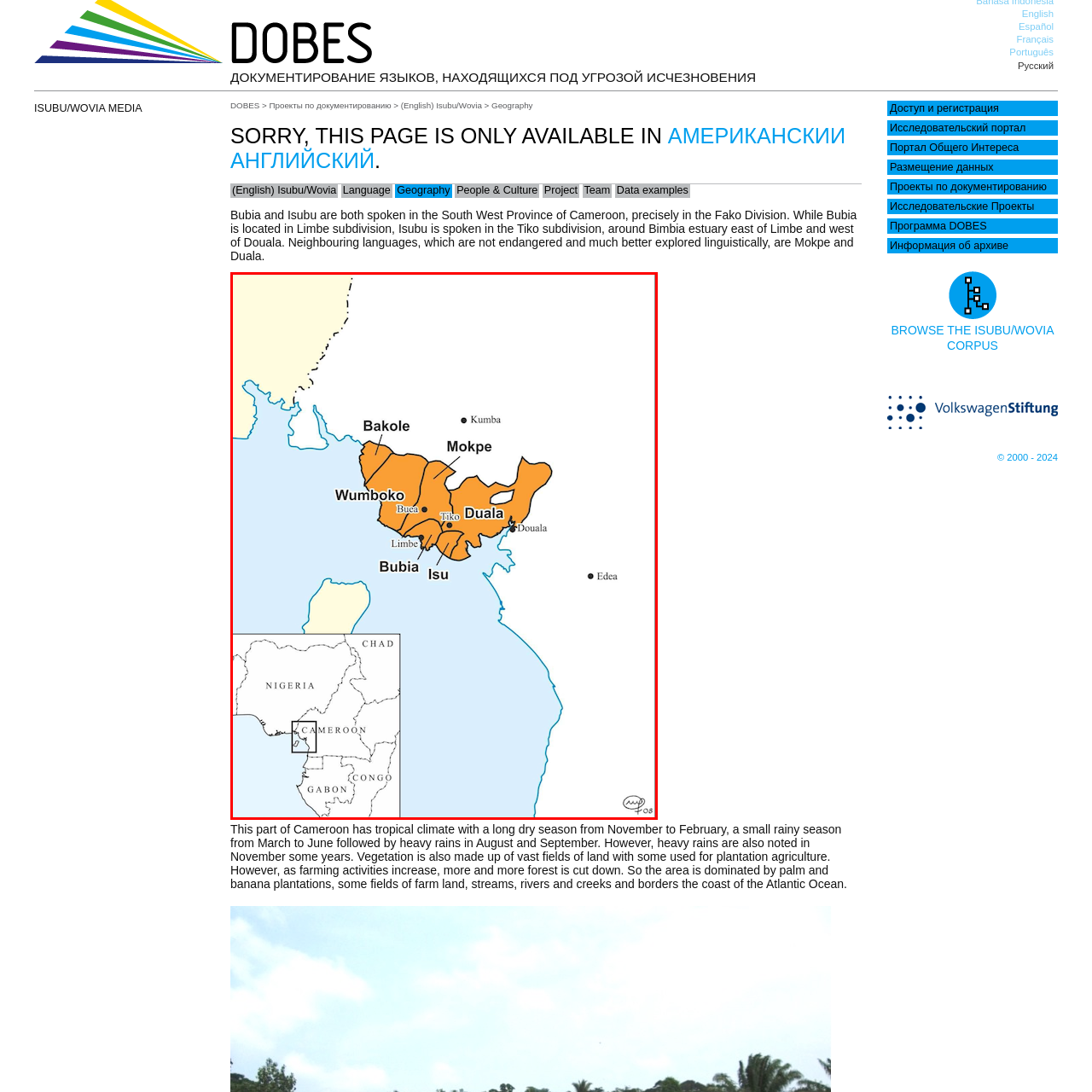Focus on the image confined within the red boundary and provide a single word or phrase in response to the question:
What is the purpose of the inset map?

To show broader geographical context